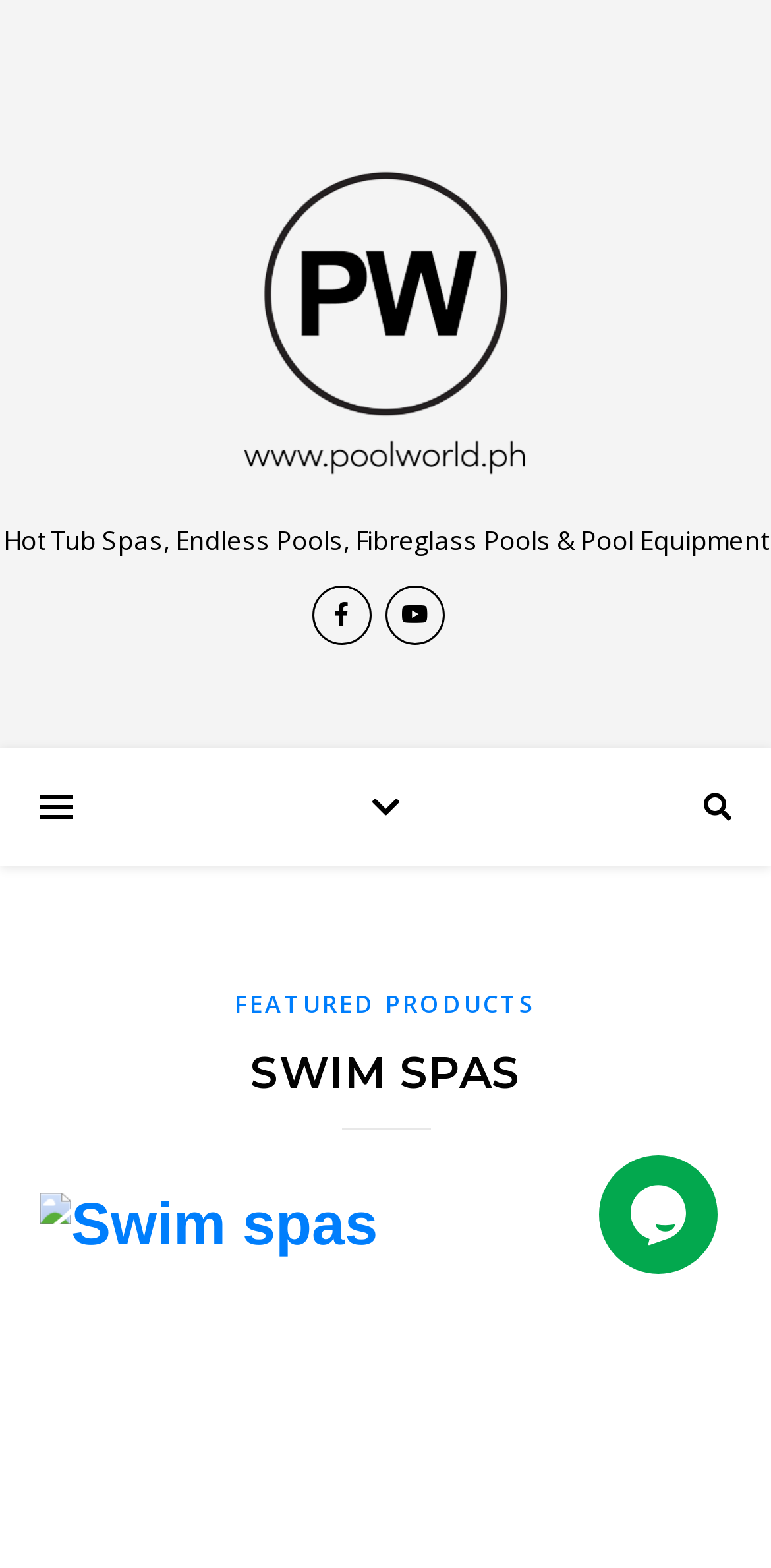What type of products are featured?
Using the image, respond with a single word or phrase.

Swim Spas